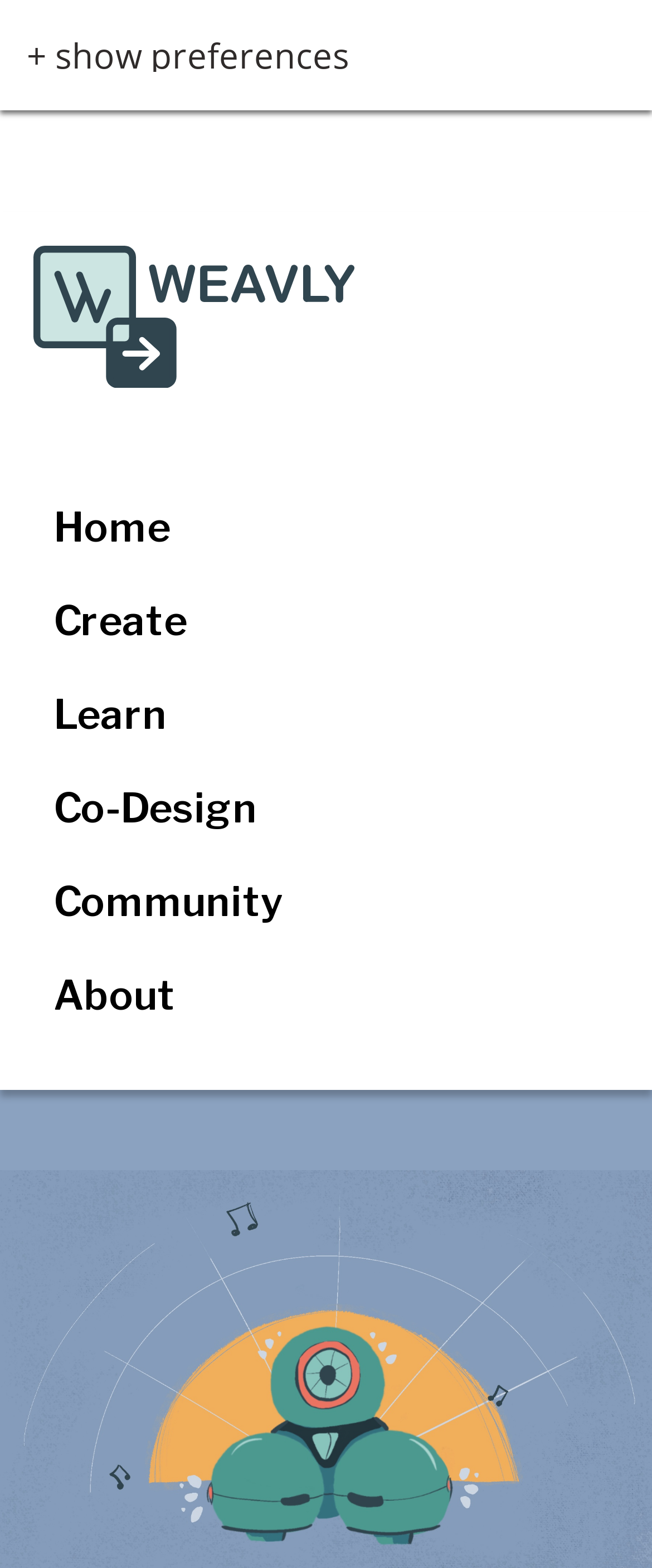Please identify the bounding box coordinates of the element I need to click to follow this instruction: "show display preferences".

[0.0, 0.024, 1.0, 0.046]